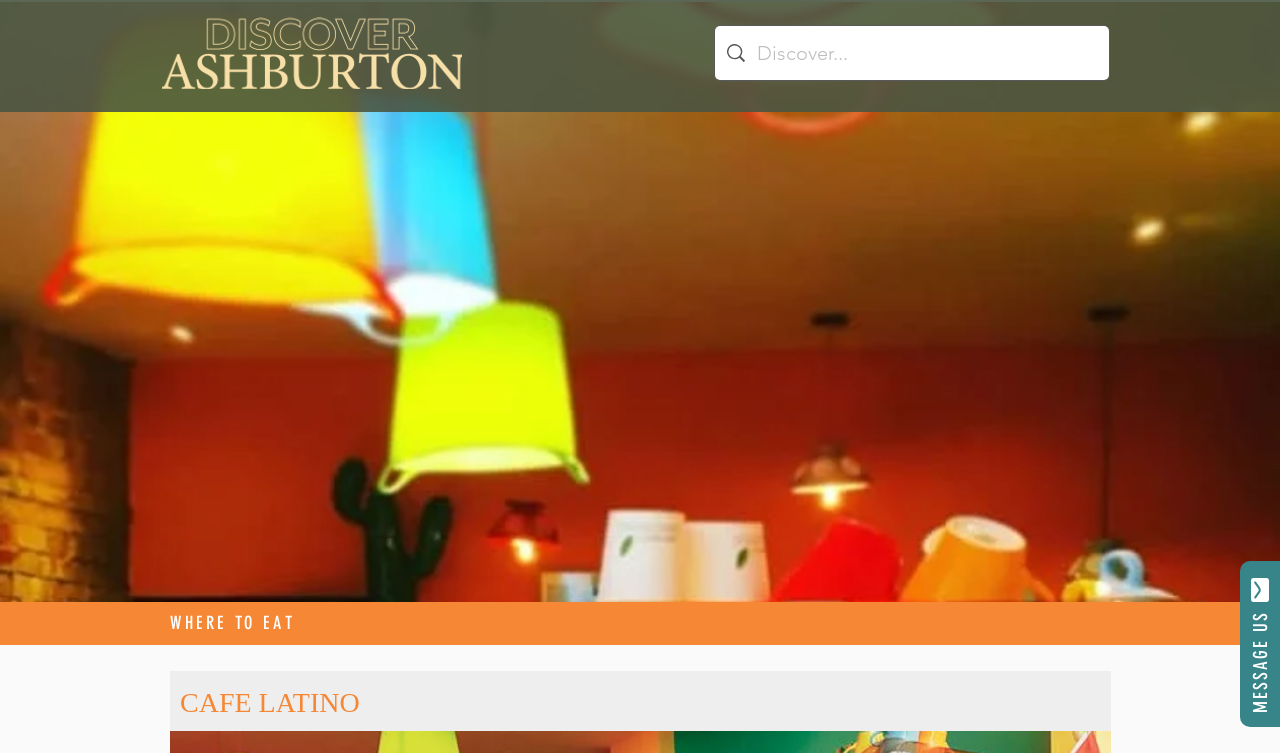What is the category of the webpage? Look at the image and give a one-word or short phrase answer.

WHERE TO EAT